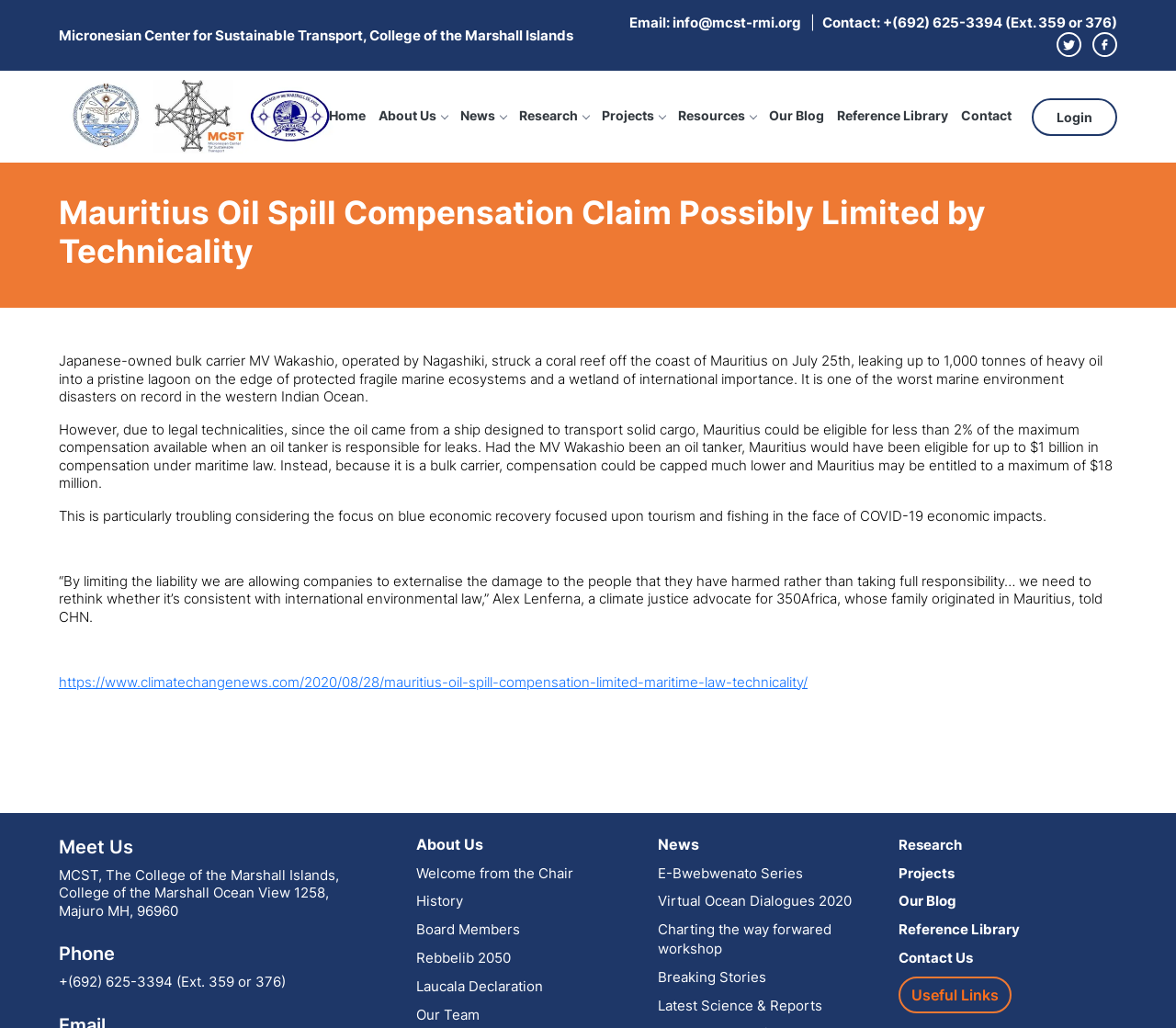Describe every aspect of the webpage comprehensively.

The webpage is about the Micronesian Center for Sustainable Transport (MCST) at the College of the Marshall Islands. At the top, there is a logo and a navigation menu with links to various sections, including Home, About Us, News, Research, Projects, Resources, Our Blog, and Contact. 

Below the navigation menu, there is a heading that reads "Mauritius Oil Spill Compensation Claim Possibly Limited by Technicality". This is followed by a series of paragraphs discussing the oil spill incident in Mauritius, its environmental impact, and the potential limitations on compensation due to maritime law technicalities. 

On the right side of the page, there is a section with contact information, including an email address, phone number, and physical address. There are also links to social media profiles. 

At the bottom of the page, there are three columns with links to various sections of the website, including About Us, News, and Research. Each column has a heading and several links to specific pages or articles.